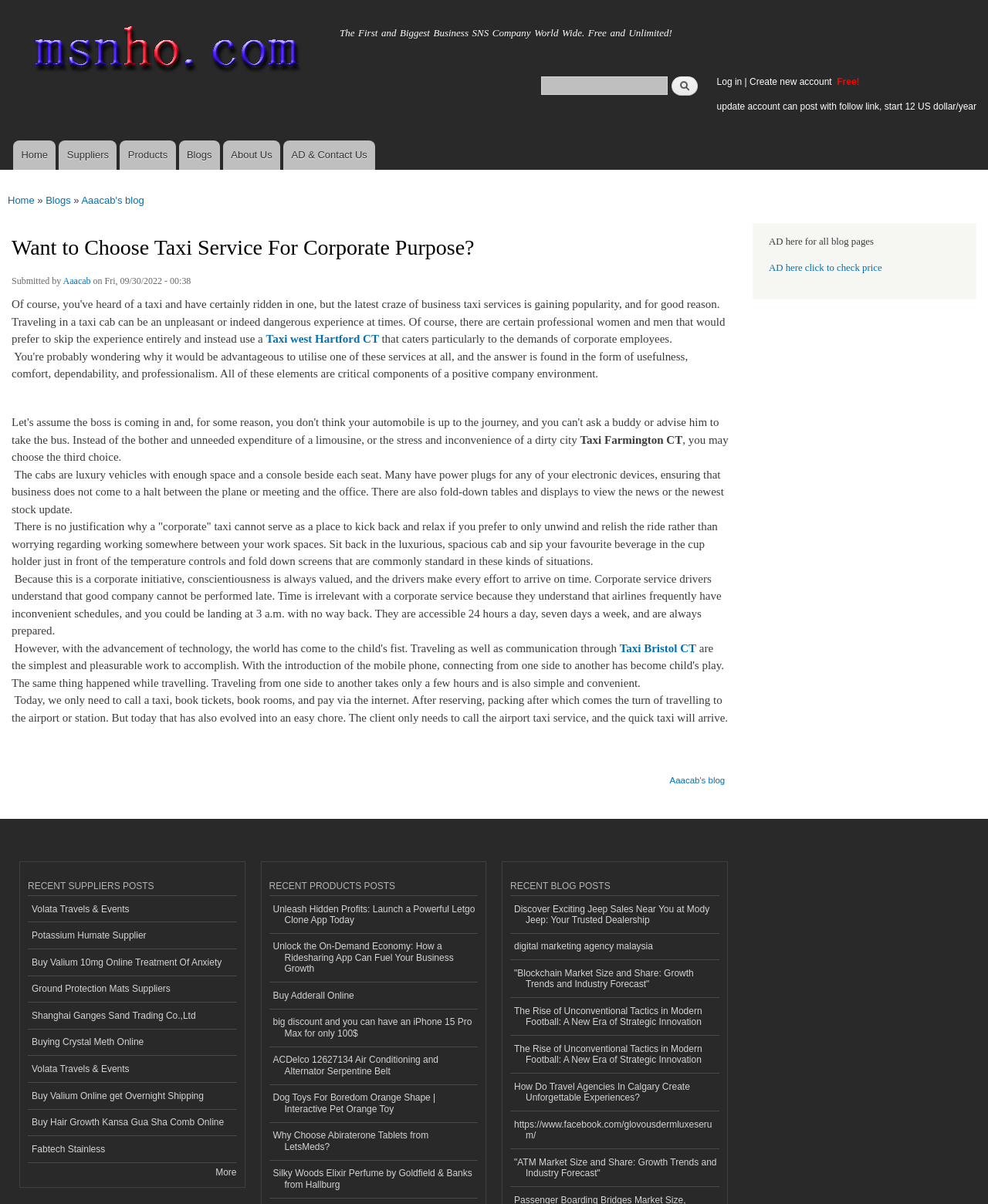Please determine the bounding box coordinates of the element to click on in order to accomplish the following task: "Search for something". Ensure the coordinates are four float numbers ranging from 0 to 1, i.e., [left, top, right, bottom].

[0.547, 0.063, 0.675, 0.079]